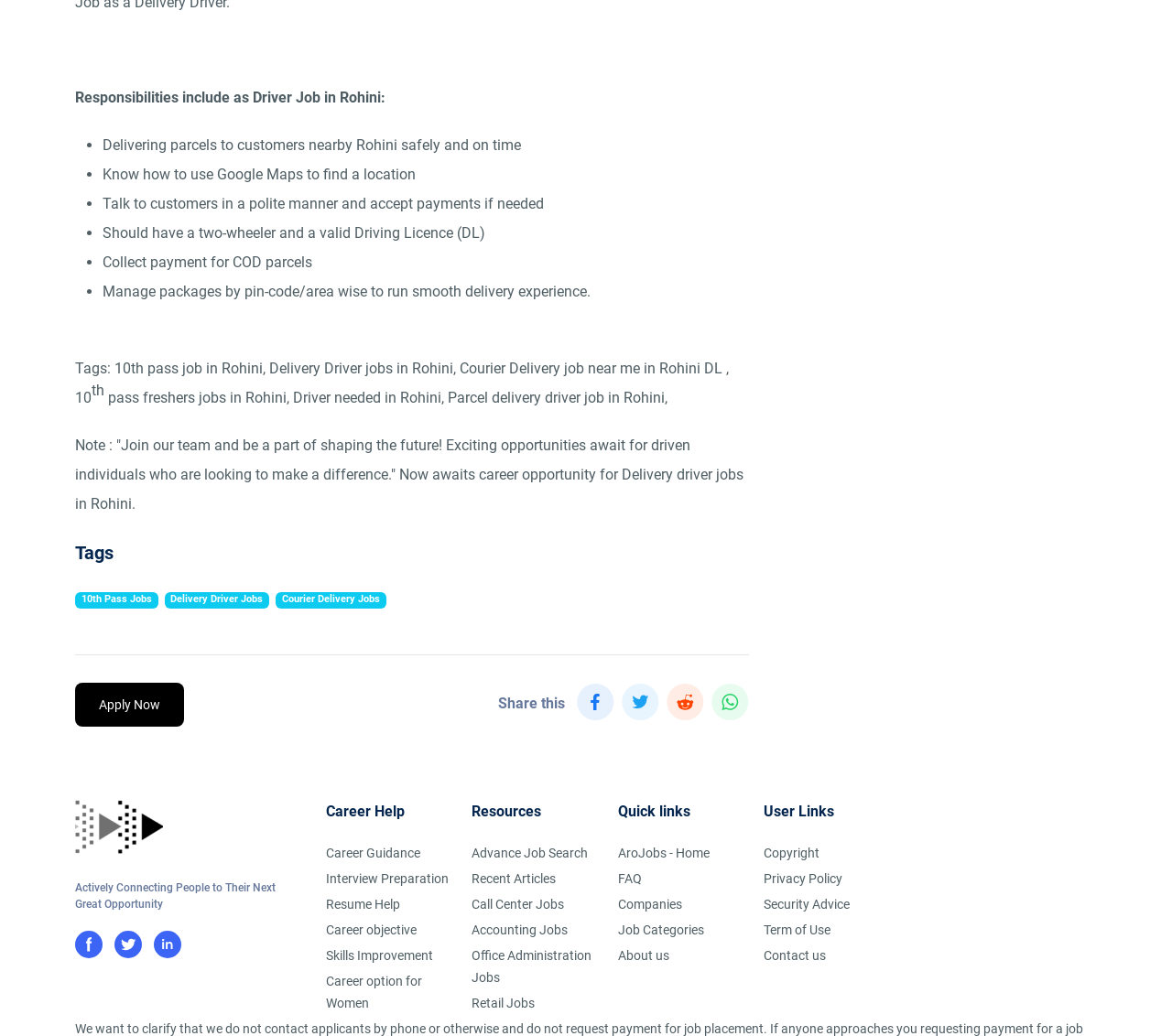What is the purpose of the 'Share this' section?
Please give a well-detailed answer to the question.

The 'Share this' section has links to Facebook, Twitter, Reddit, and Whatsapp, indicating that it is meant for sharing the webpage on social media platforms.